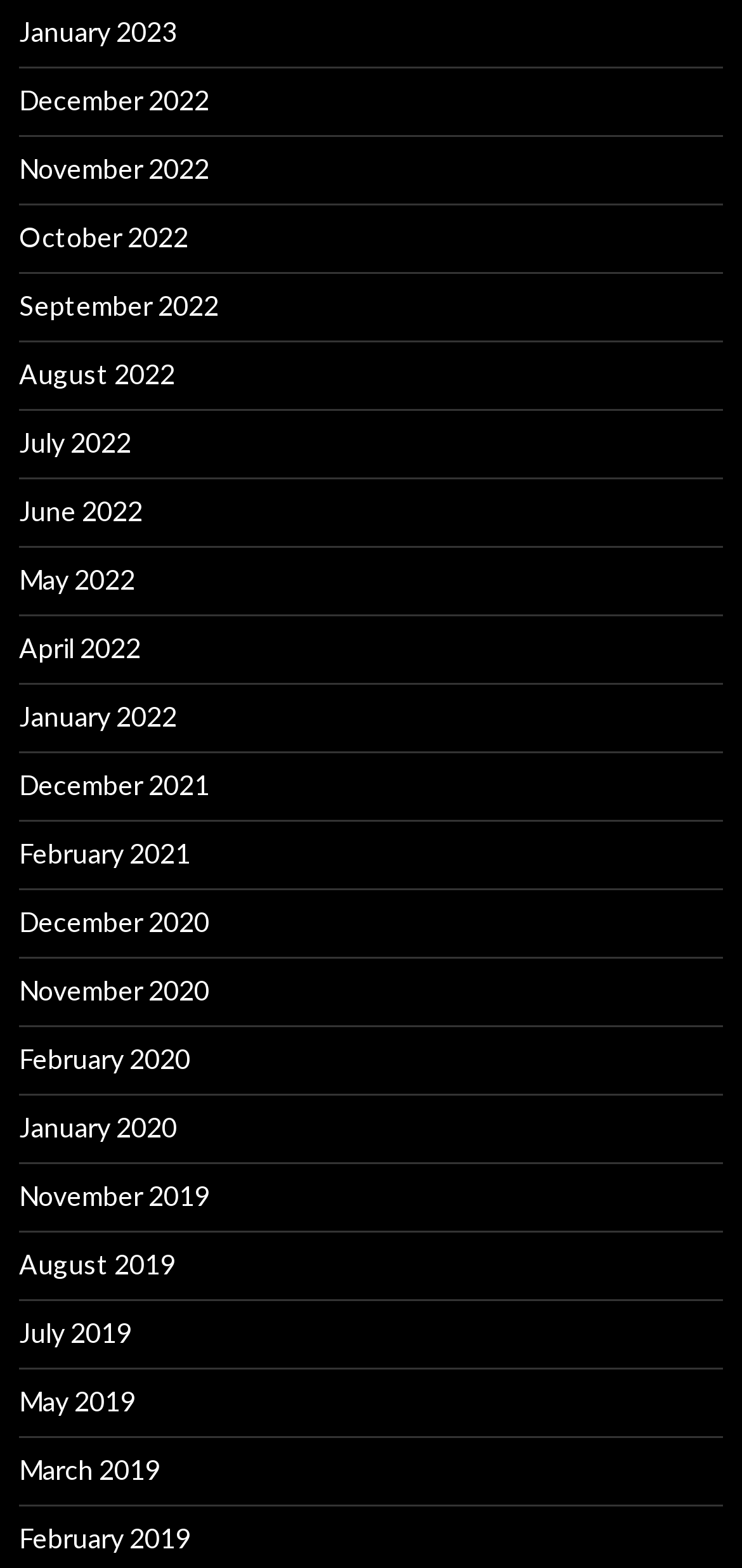Find and specify the bounding box coordinates that correspond to the clickable region for the instruction: "access October 2022".

[0.026, 0.14, 0.254, 0.161]